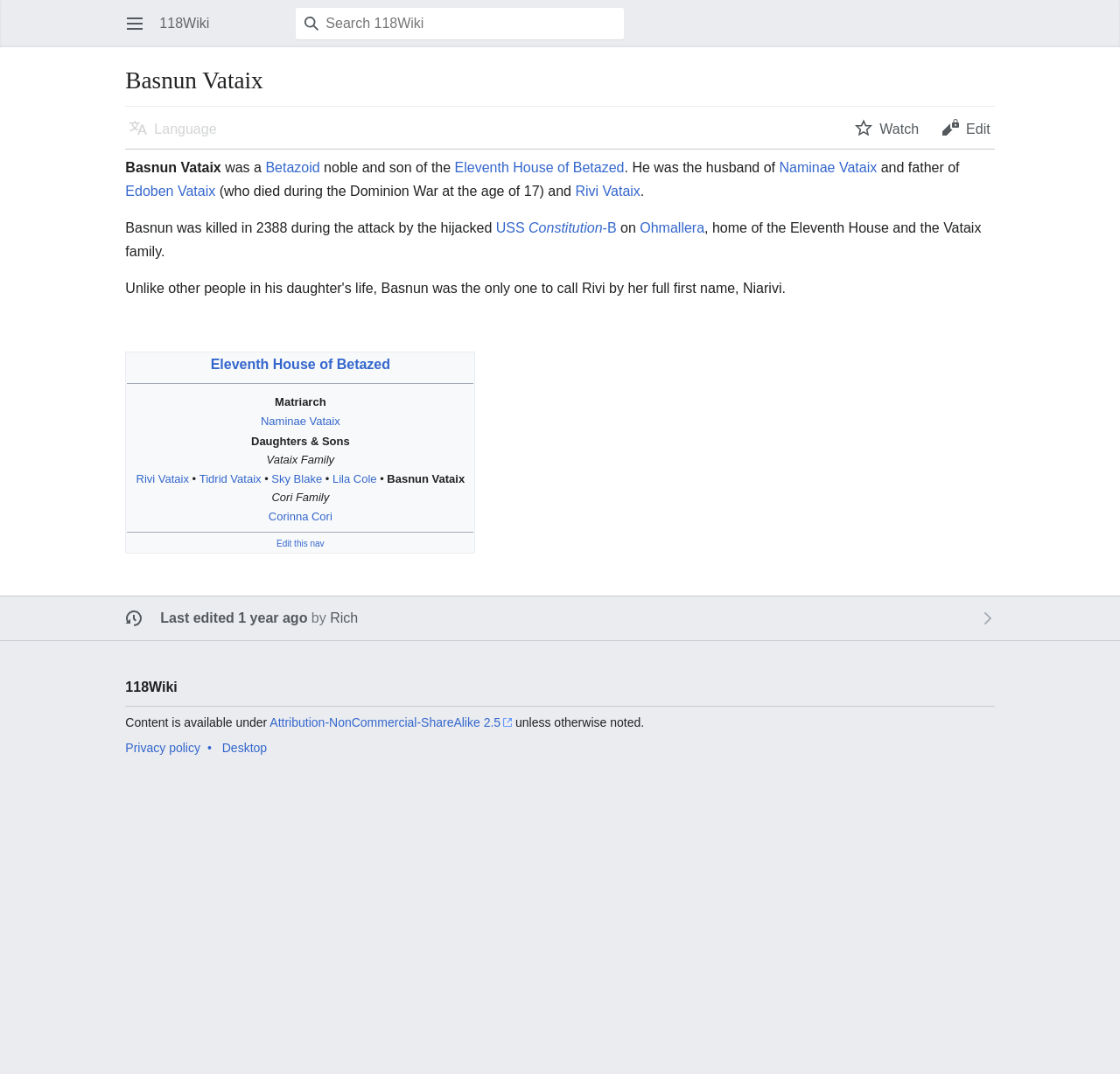Detail the various sections and features of the webpage.

The webpage is about Basnun Vataix, a noble and son of the Eleventh House of Betazed. At the top of the page, there is a button to open the main menu, a search box, and a main content area. The main content area is divided into two sections. The top section has a heading with the name "Basnun Vataix" and three buttons for language, watch, and edit options. Below the heading, there is a paragraph of text describing Basnun Vataix, including his relationships and family members, with links to related pages.

To the right of the paragraph, there is a table with three rows, each containing information about the Eleventh House of Betazed, including a link to the house's page, a list of family members, and an edit option. The table is positioned below the paragraph of text.

At the bottom of the page, there is a section with information about the webpage, including a link to the last editor, a copyright notice, and links to the privacy policy and desktop version of the site.